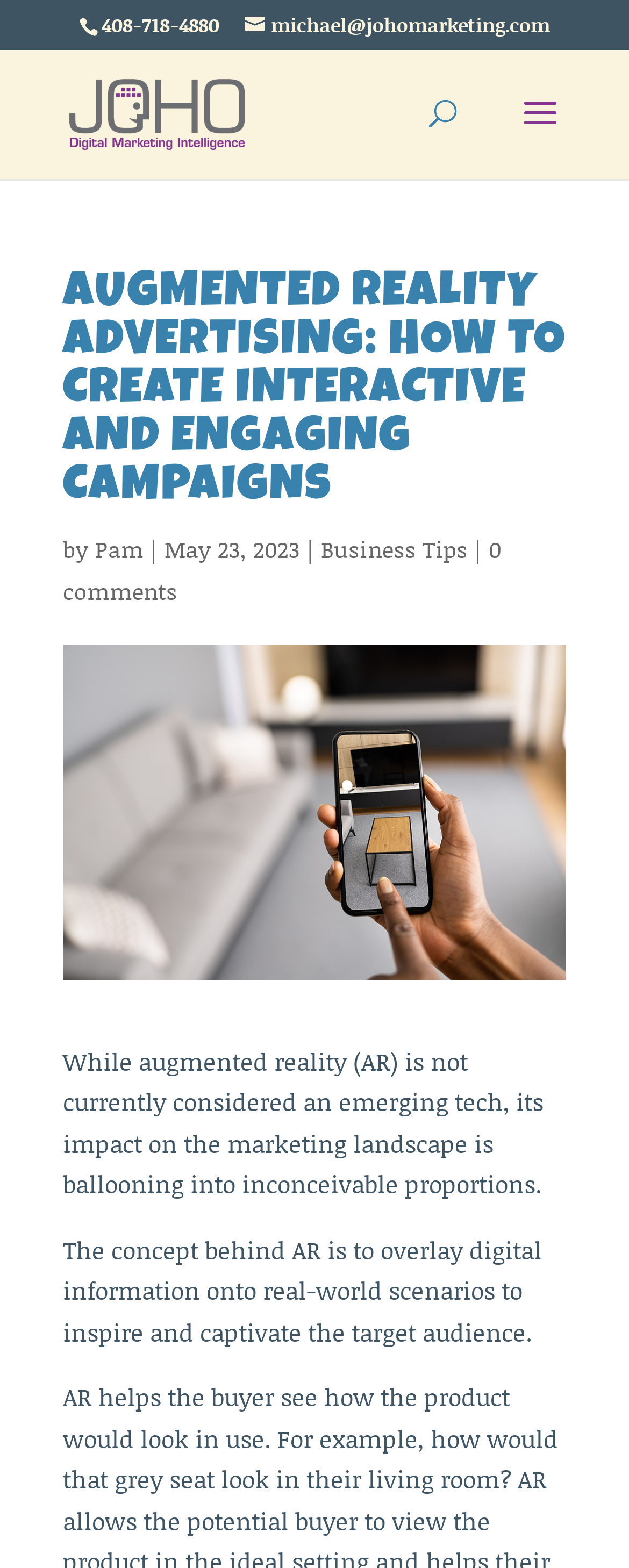Respond concisely with one word or phrase to the following query:
What is the author of the article?

Pam